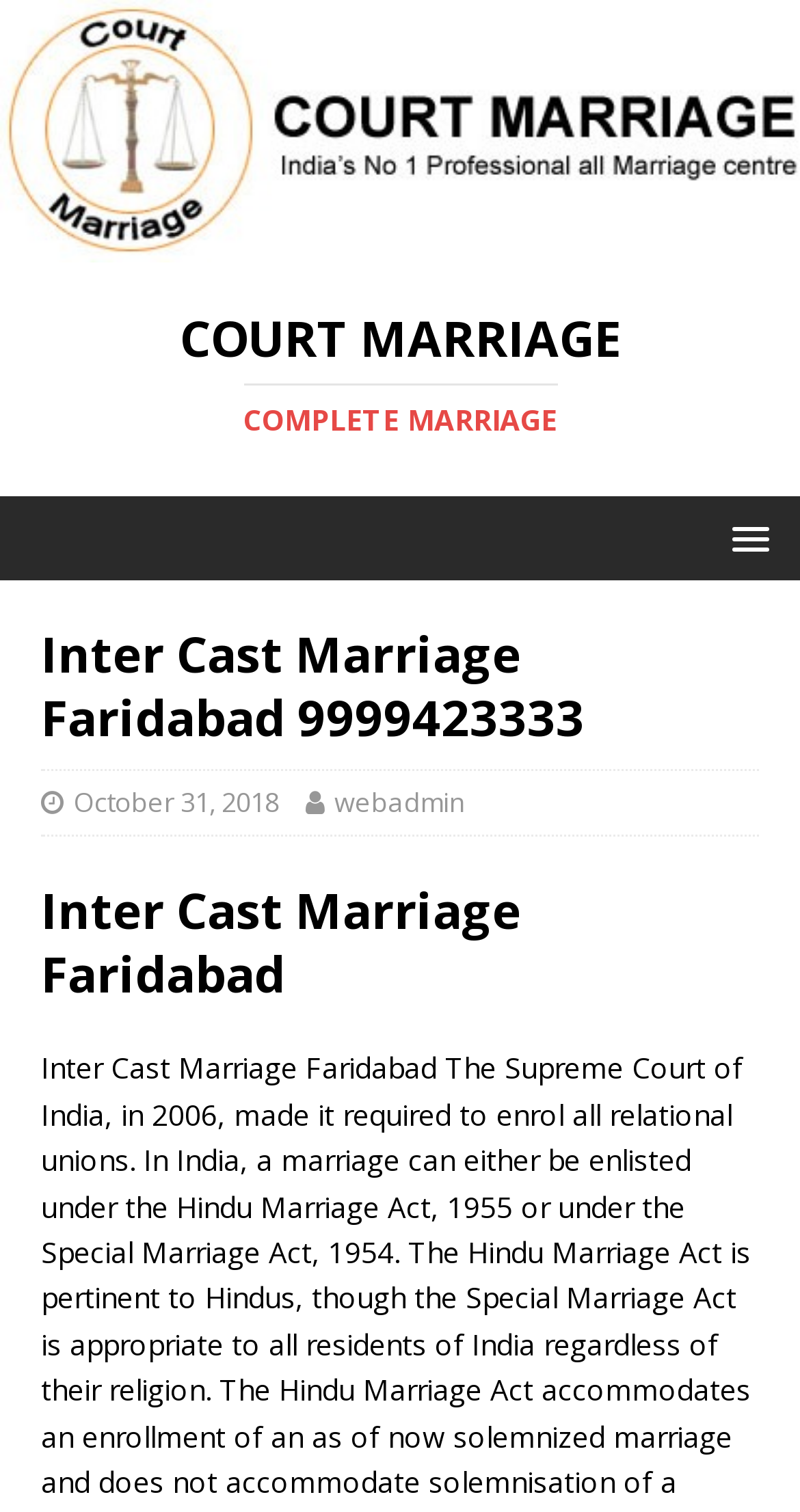Reply to the question with a single word or phrase:
What is the main service offered by this website?

Court Marriage